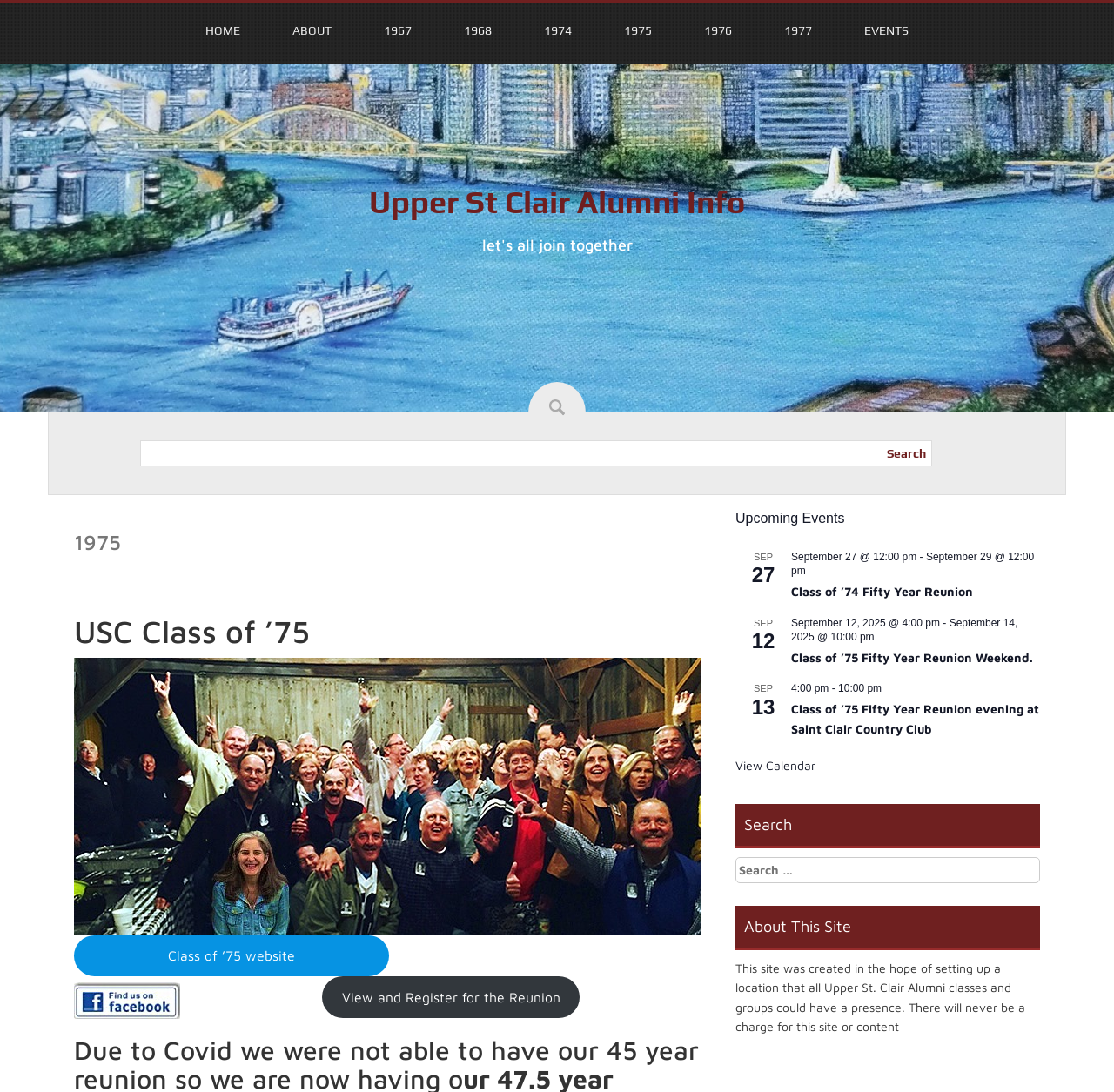Using the image as a reference, answer the following question in as much detail as possible:
What is the name of the alumni info website?

The question asks for the name of the alumni info website. By looking at the webpage, we can see that the heading 'Upper St Clair Alumni Info' is present at the top of the page, which suggests that this is the name of the website.